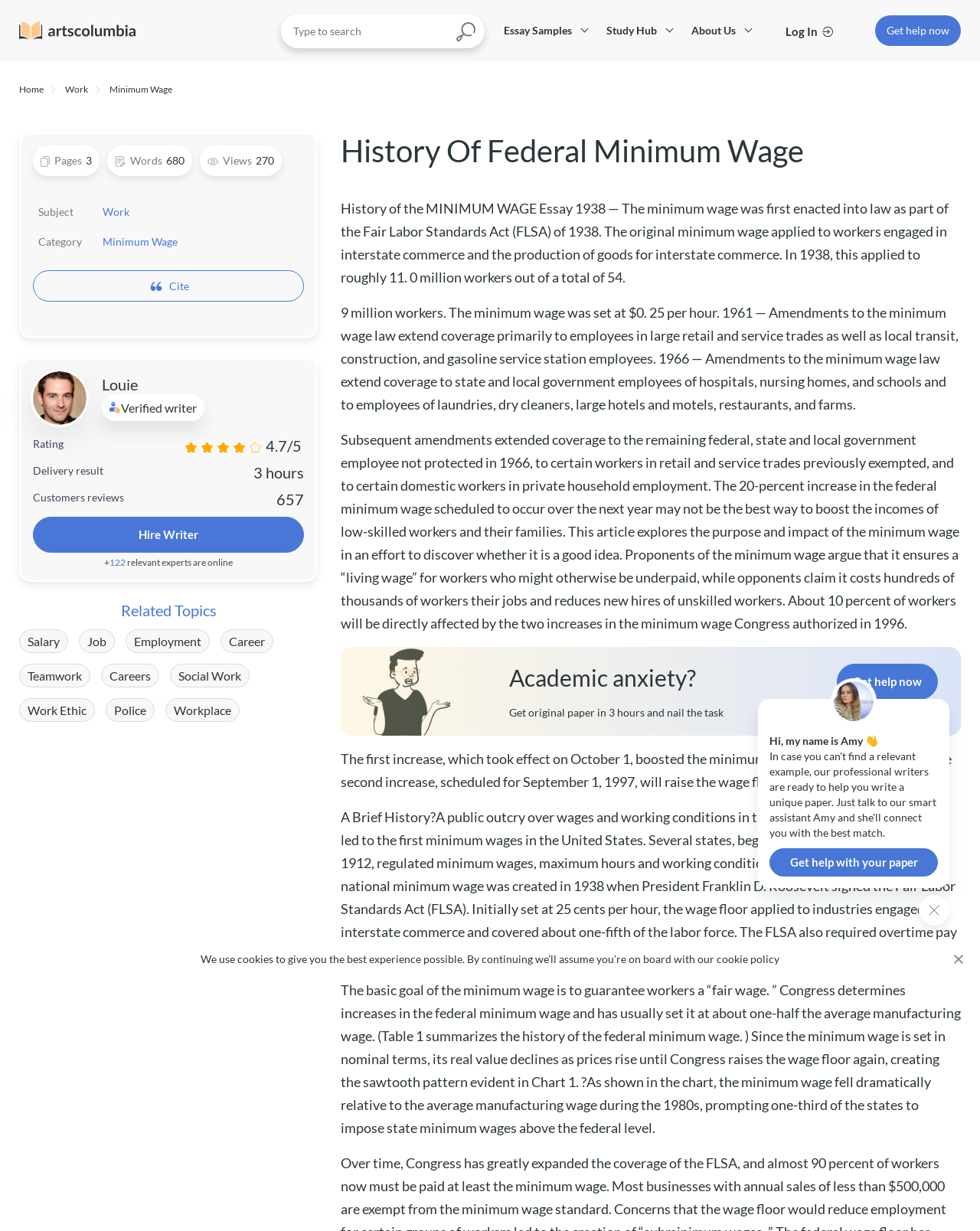Please find the main title text of this webpage.

History Of Federal Minimum Wage